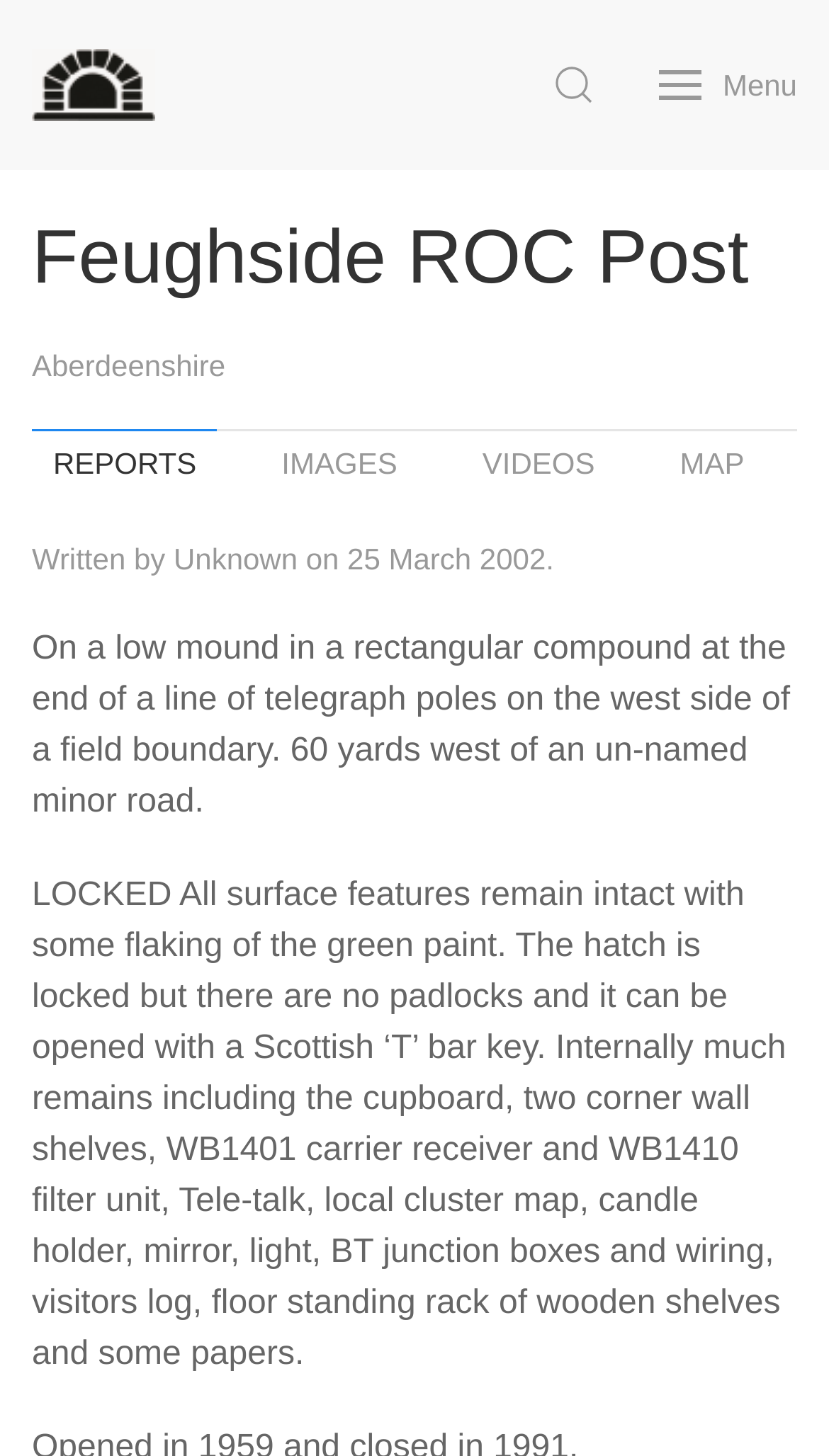Utilize the information from the image to answer the question in detail:
What is the condition of the surface features of the Feughside ROC Post?

I found the answer by reading the StaticText that describes the condition of the post. It says 'All surface features remain intact with some flaking of the green paint'.